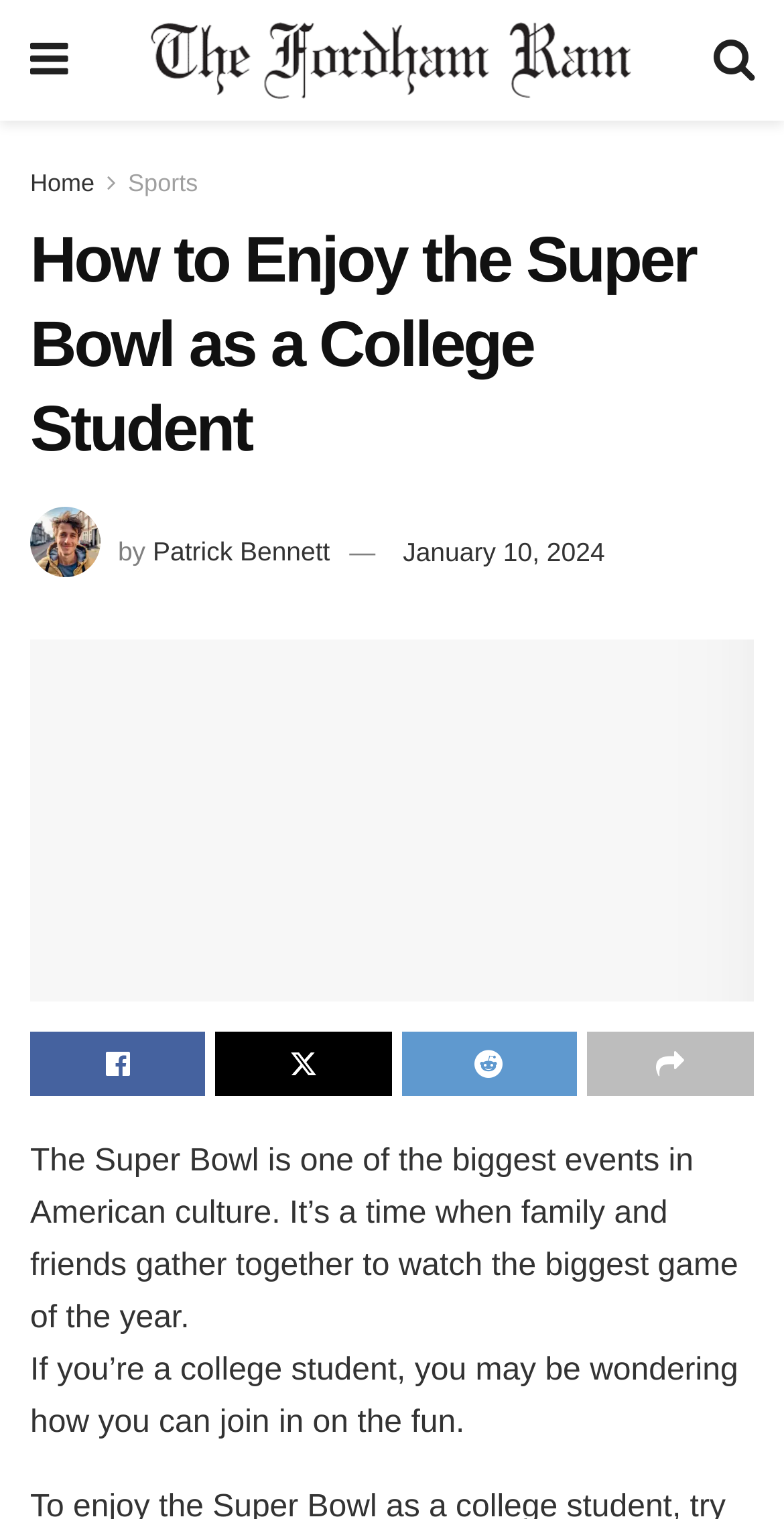What is the date of this article?
Examine the image closely and answer the question with as much detail as possible.

The date of this article can be found by looking at the publication date, which is located below the title of the article. The publication date is January 10, 2024.